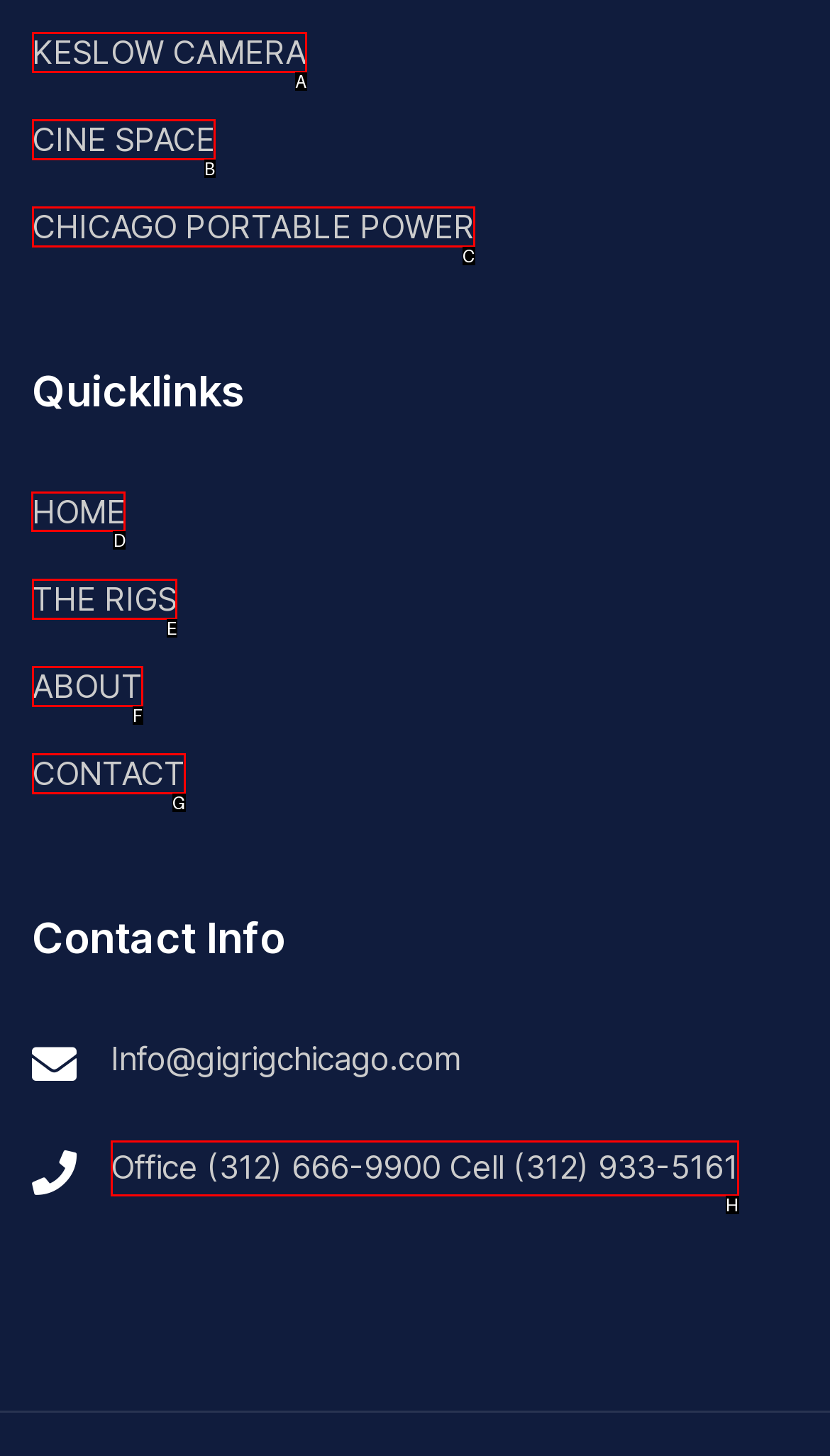Please indicate which option's letter corresponds to the task: go to HOME by examining the highlighted elements in the screenshot.

D